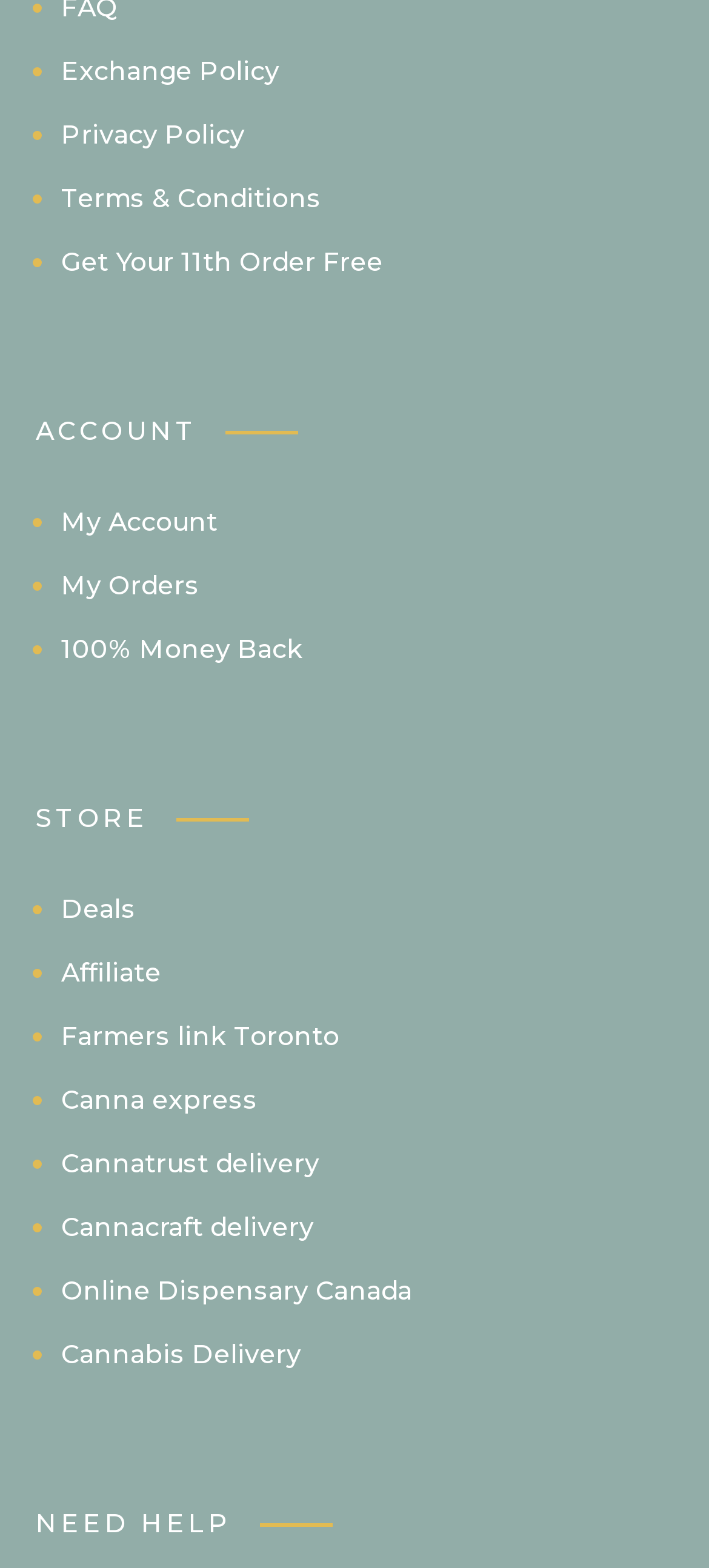Determine the bounding box for the HTML element described here: "Terms & Conditions". The coordinates should be given as [left, top, right, bottom] with each number being a float between 0 and 1.

[0.086, 0.116, 0.453, 0.137]